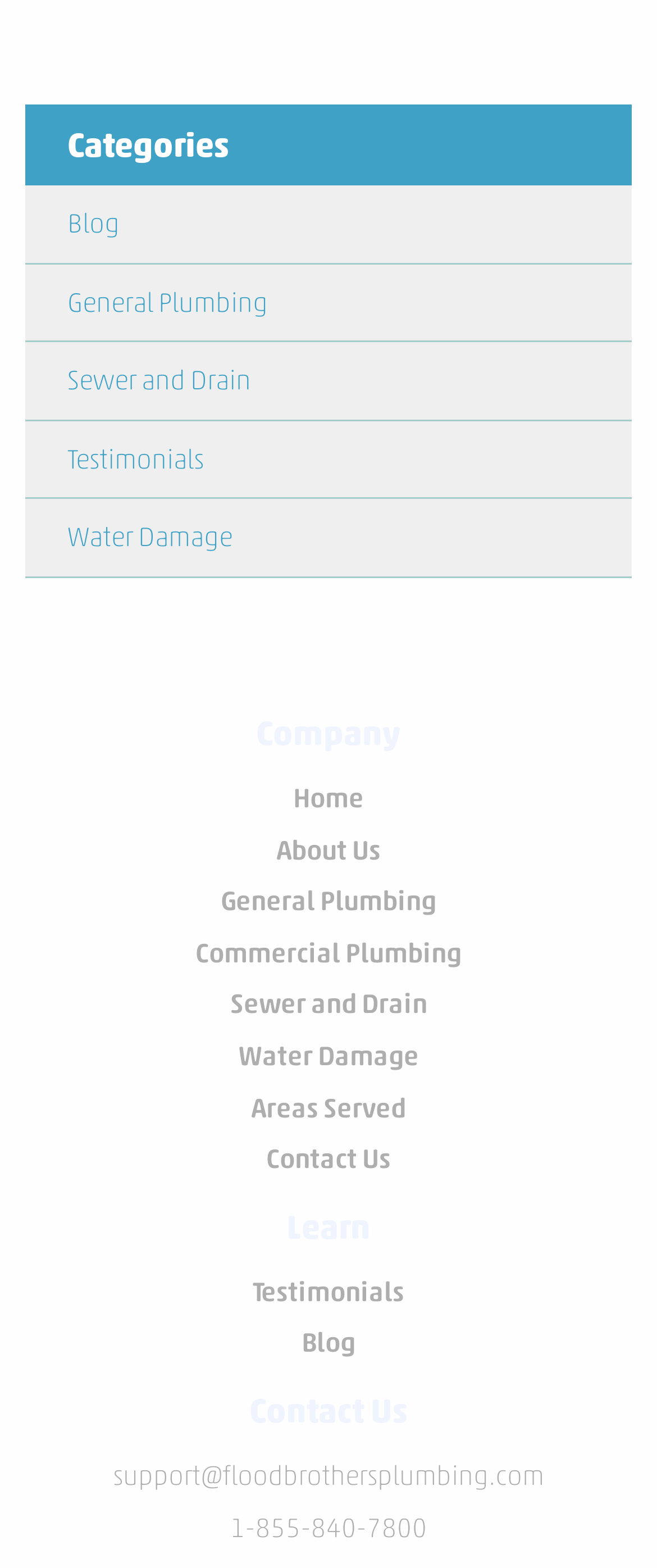Please find the bounding box coordinates of the element's region to be clicked to carry out this instruction: "Click on the 'Blog' link".

[0.103, 0.129, 0.897, 0.157]